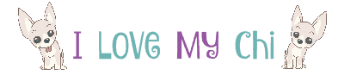Generate an in-depth description of the image.

The image features a playful and charming header for a website dedicated to Chihuahuas, titled "I Love My Chi." The design is adorned with adorable illustrations of Chihuahuas on either side of the text, which adds a whimsical touch. The typography is a mix of vibrant colors, with "I" and "Chi" in a soft teal shade and "Love" in a delightful purple hue, inviting visitors to engage with the content about these endearing dogs. This visual emphasizes a warm and loving theme, perfect for Chihuahua enthusiasts.